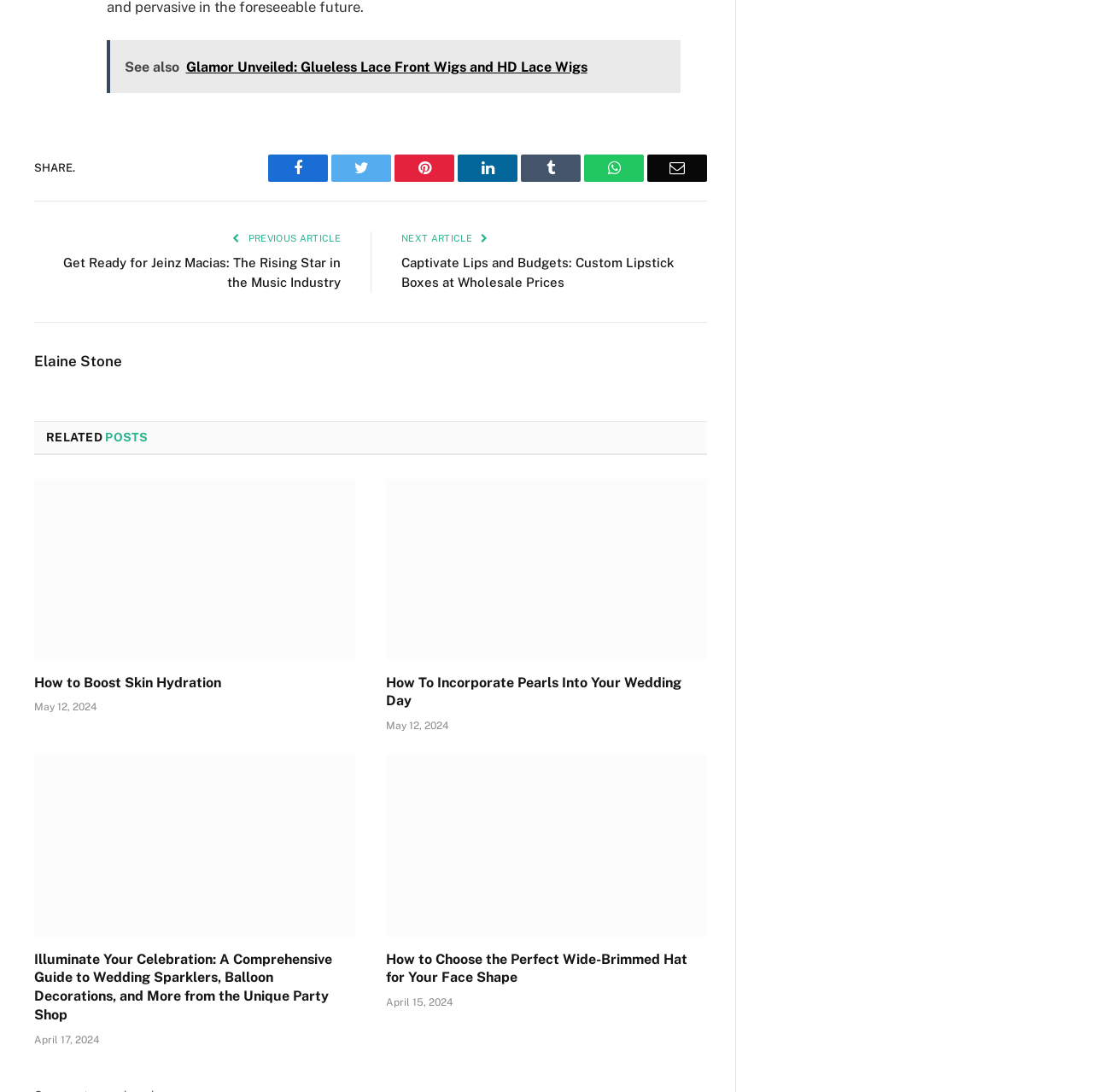Please identify the bounding box coordinates of the clickable element to fulfill the following instruction: "Read article about Captivate Lips and Budgets". The coordinates should be four float numbers between 0 and 1, i.e., [left, top, right, bottom].

[0.367, 0.234, 0.617, 0.265]